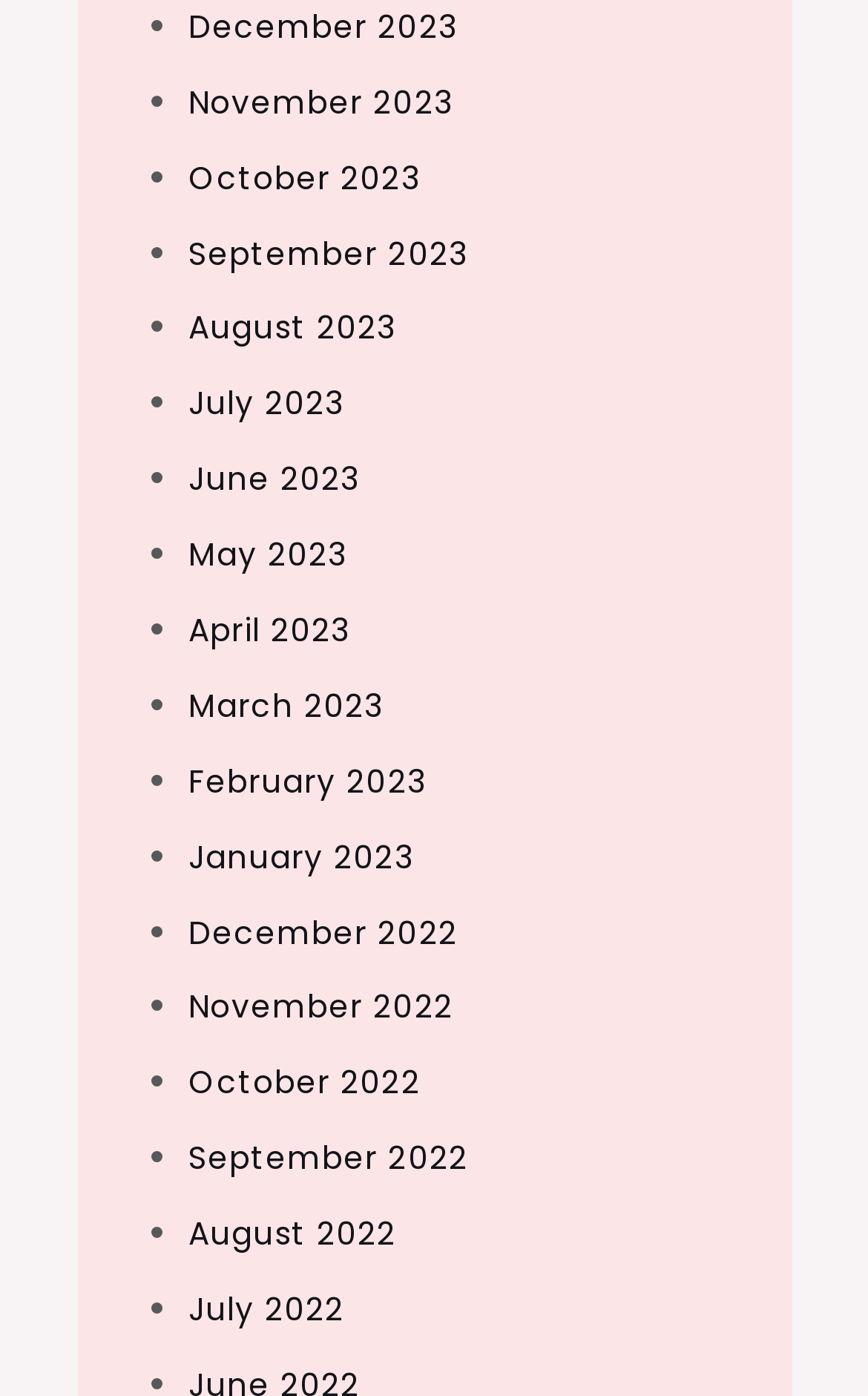Identify the bounding box coordinates for the UI element mentioned here: "April 2023". Provide the coordinates as four float values between 0 and 1, i.e., [left, top, right, bottom].

[0.217, 0.435, 0.404, 0.467]